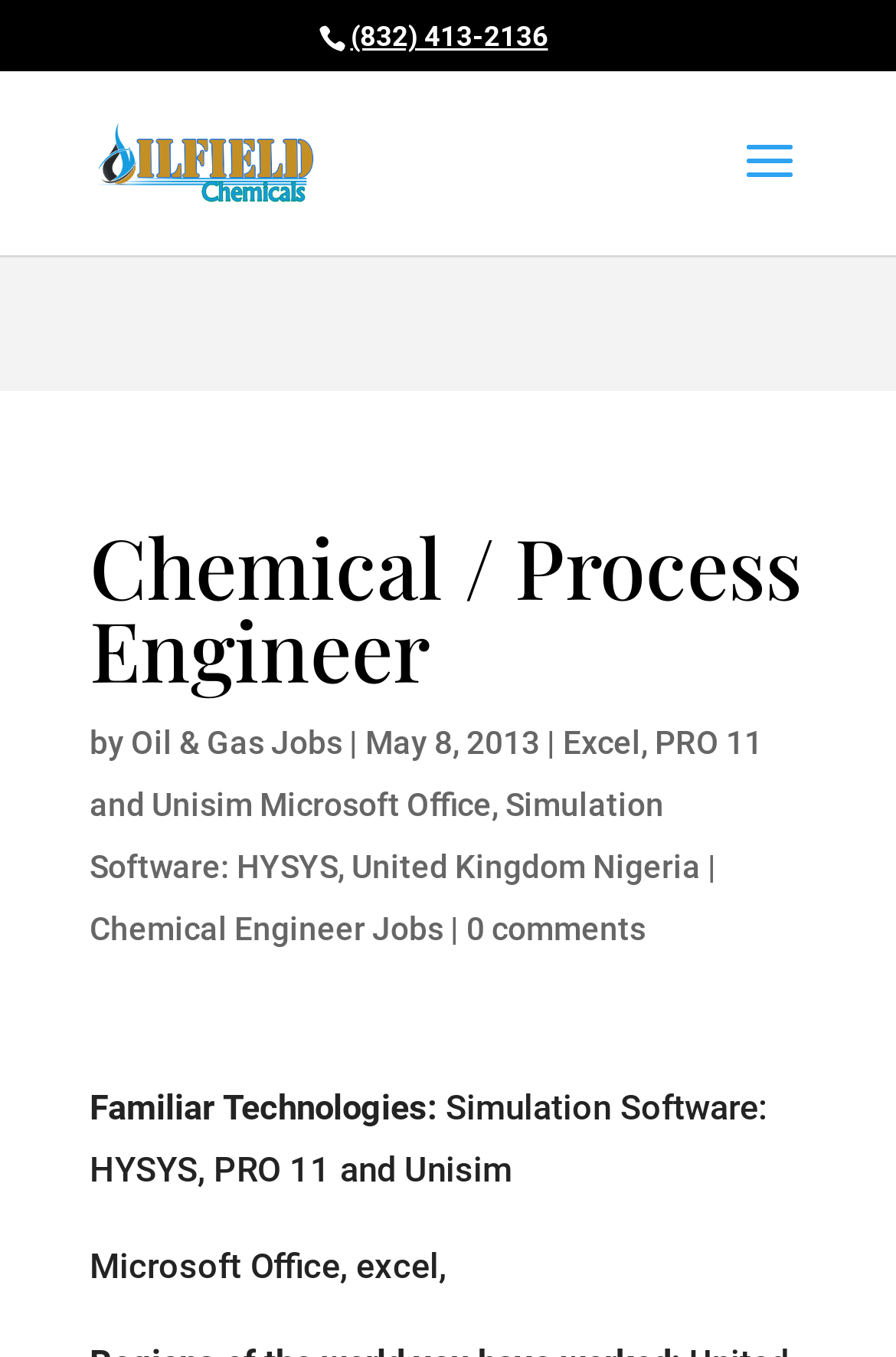Locate and extract the text of the main heading on the webpage.

Chemical / Process Engineer